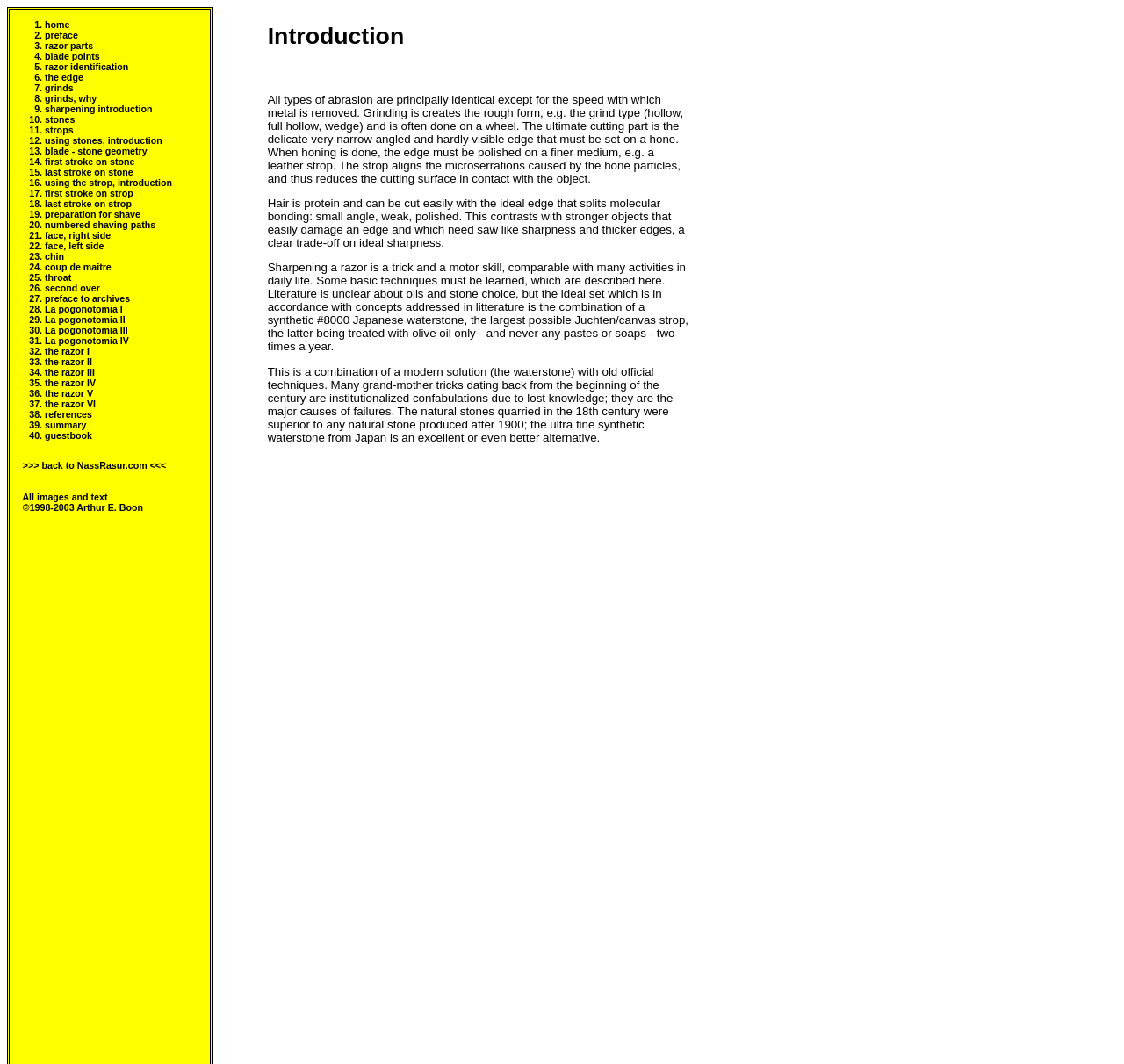Please indicate the bounding box coordinates for the clickable area to complete the following task: "learn about sharpening introduction". The coordinates should be specified as four float numbers between 0 and 1, i.e., [left, top, right, bottom].

[0.04, 0.097, 0.136, 0.107]